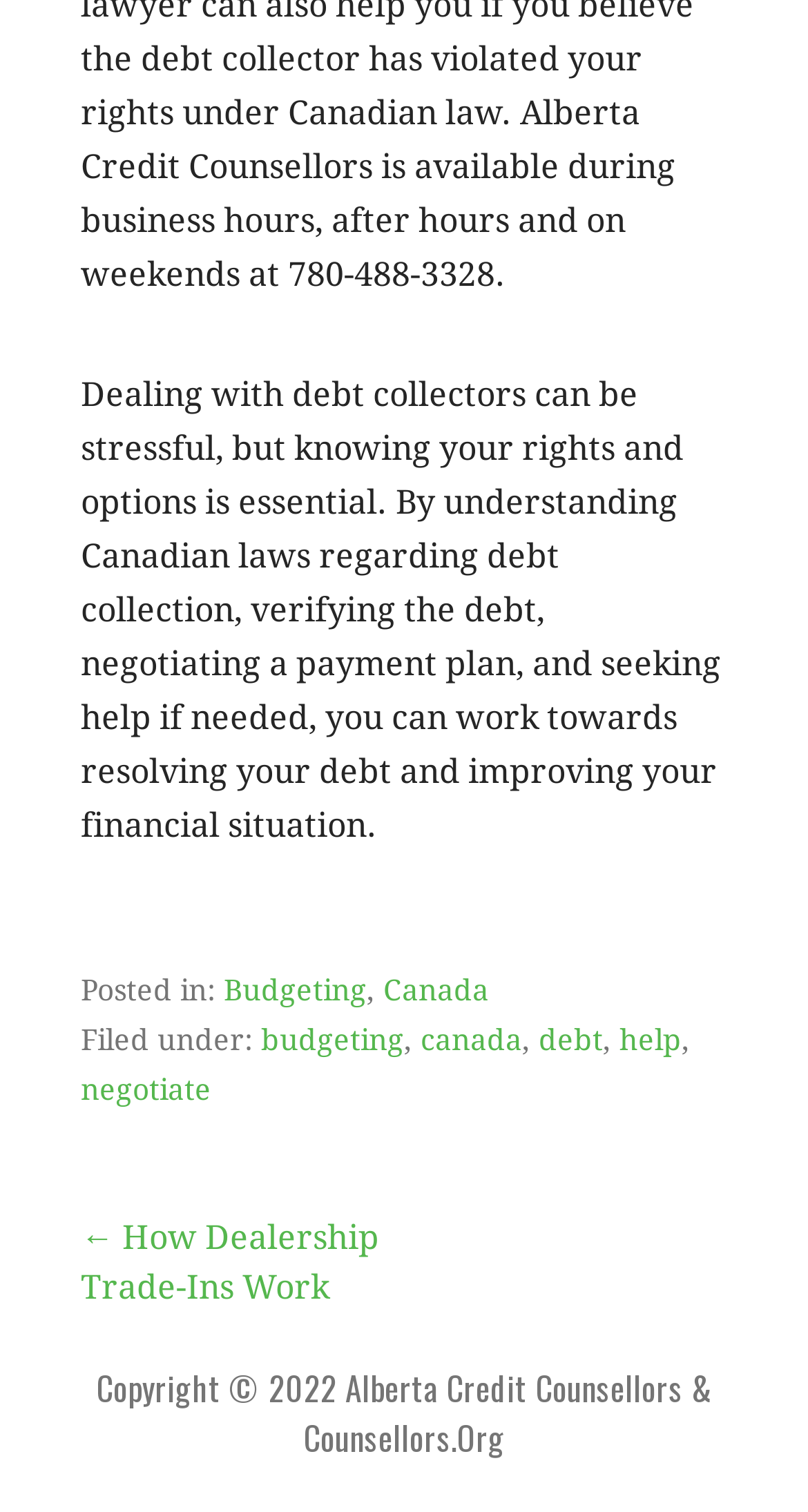Locate the bounding box coordinates of the clickable region necessary to complete the following instruction: "Click on the 'help' link". Provide the coordinates in the format of four float numbers between 0 and 1, i.e., [left, top, right, bottom].

[0.767, 0.677, 0.844, 0.699]